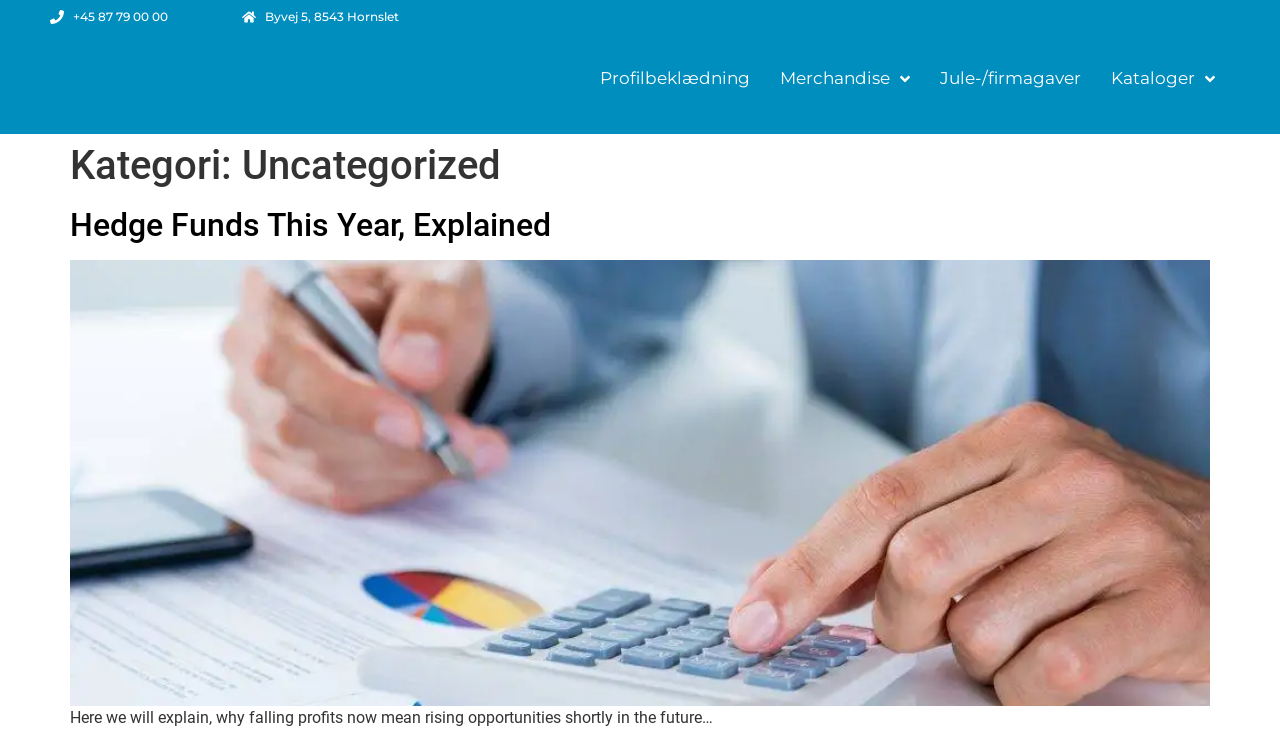Summarize the webpage comprehensively, mentioning all visible components.

The webpage appears to be an archive page for the "Uncategorized" category on a website called Total Reklame. At the top left, there is a phone number "+45 87 79 00 00" and an address "Byvej 5, 8543 Hornslet" displayed side by side. Below them, there is an empty link.

On the right side of the page, there are three links: "Profilbeklædning", "Jule-/firmagaver", and "Merchandise" and "Kataloger" which are arranged vertically. 

The main content of the page is an article with a heading "Kategori: Uncategorized" at the top. The article has a subheading "Hedge Funds This Year, Explained" followed by a link with the same text. Below the link, there is another empty link. The article continues with a paragraph of text explaining why falling profits now mean rising opportunities shortly in the future.